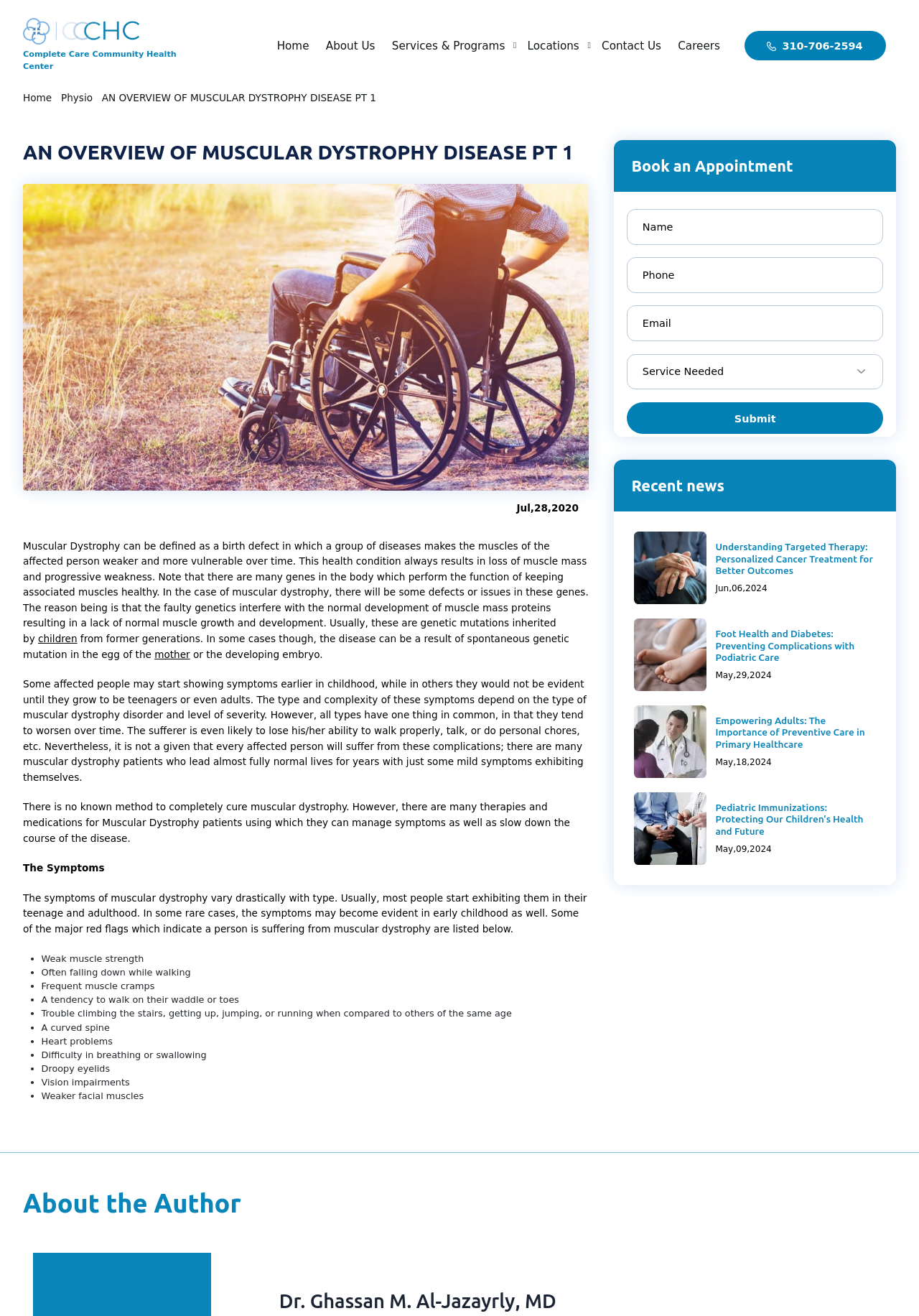What is the purpose of the links under 'Locations'?
Look at the image and answer the question with a single word or phrase.

To navigate to different locations